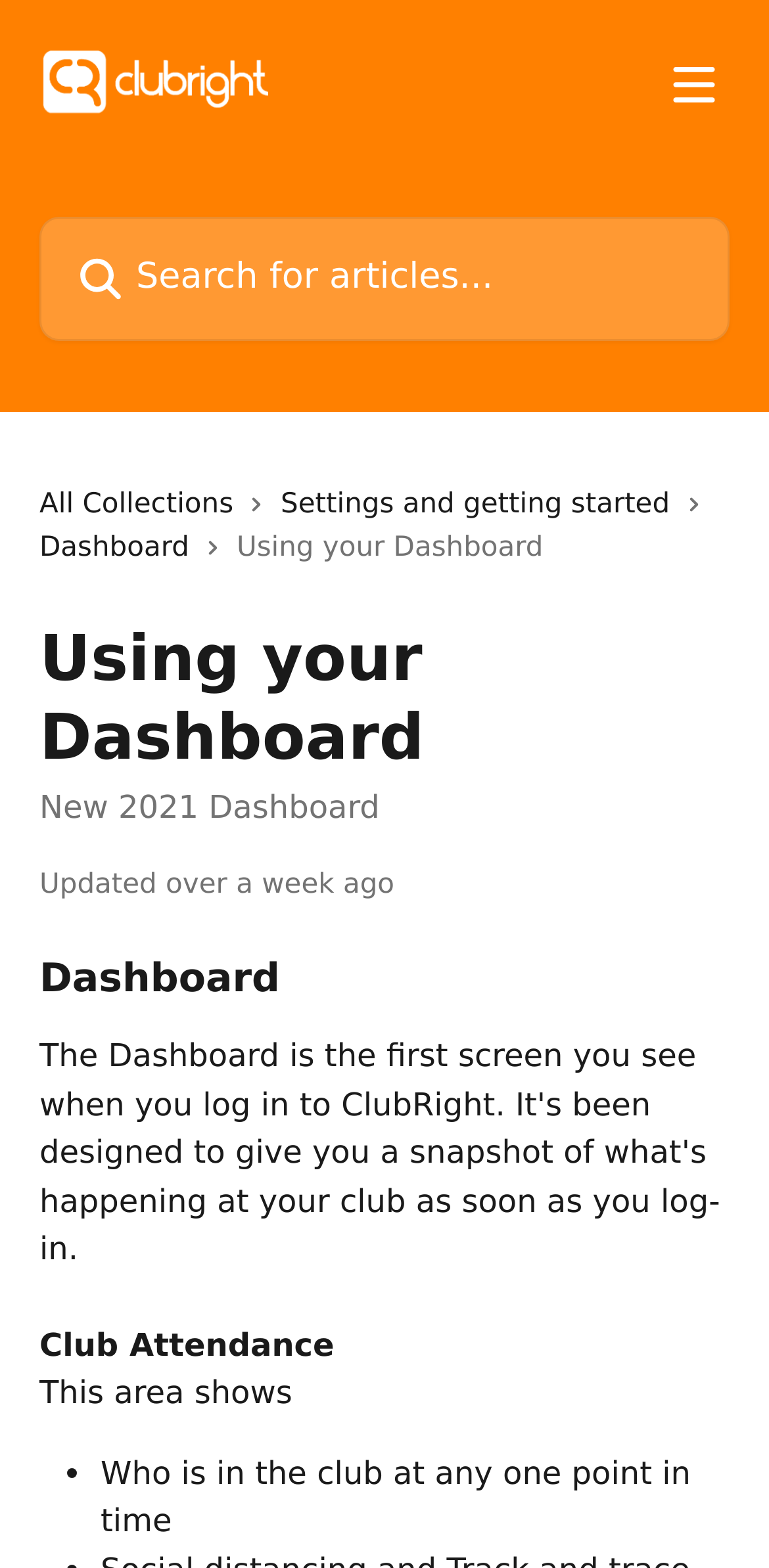Please answer the following question using a single word or phrase: 
What is the name of the help center?

Club Right Help Center